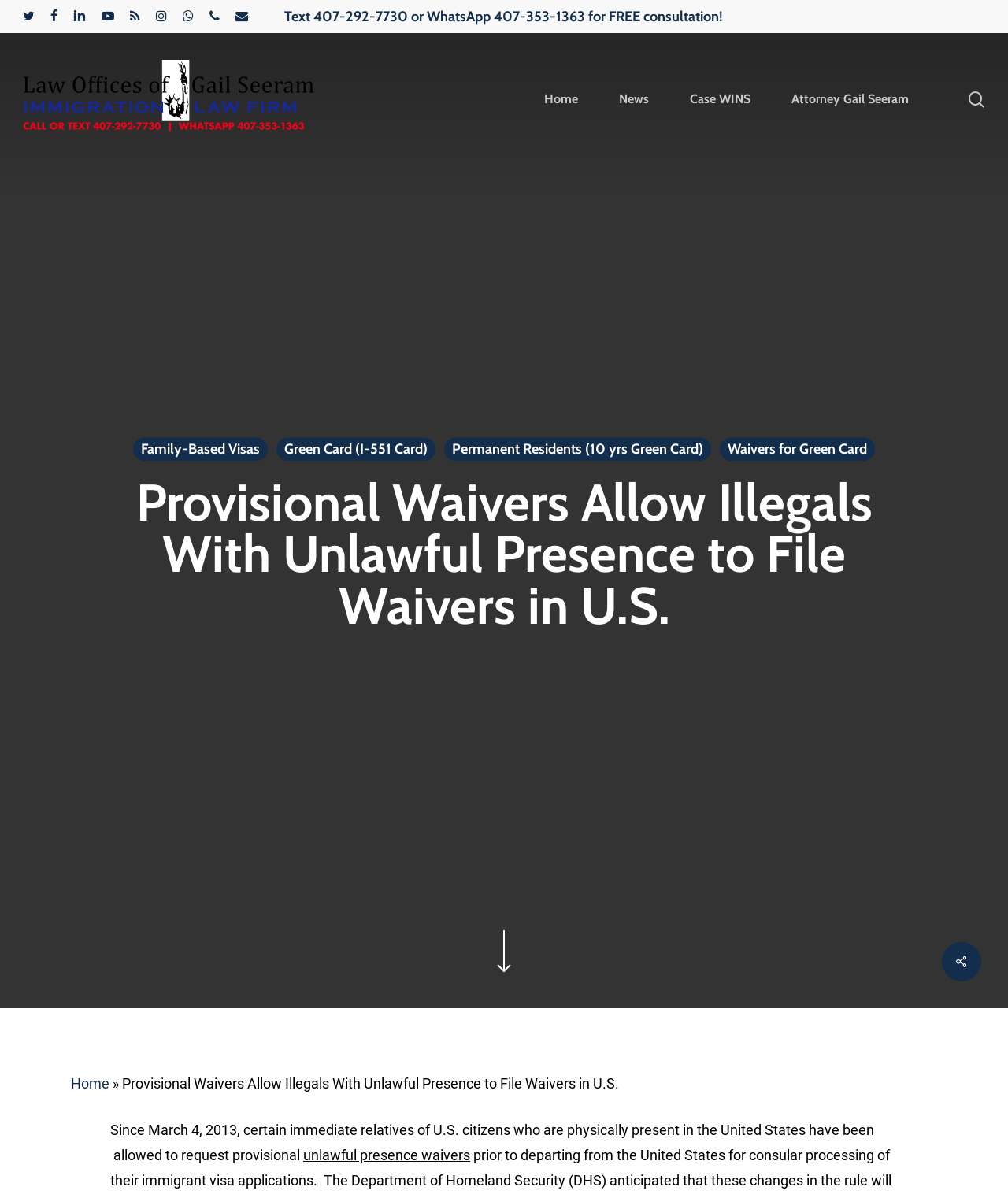Provide the bounding box coordinates of the HTML element described as: "email". The bounding box coordinates should be four float numbers between 0 and 1, i.e., [left, top, right, bottom].

[0.234, 0.005, 0.246, 0.023]